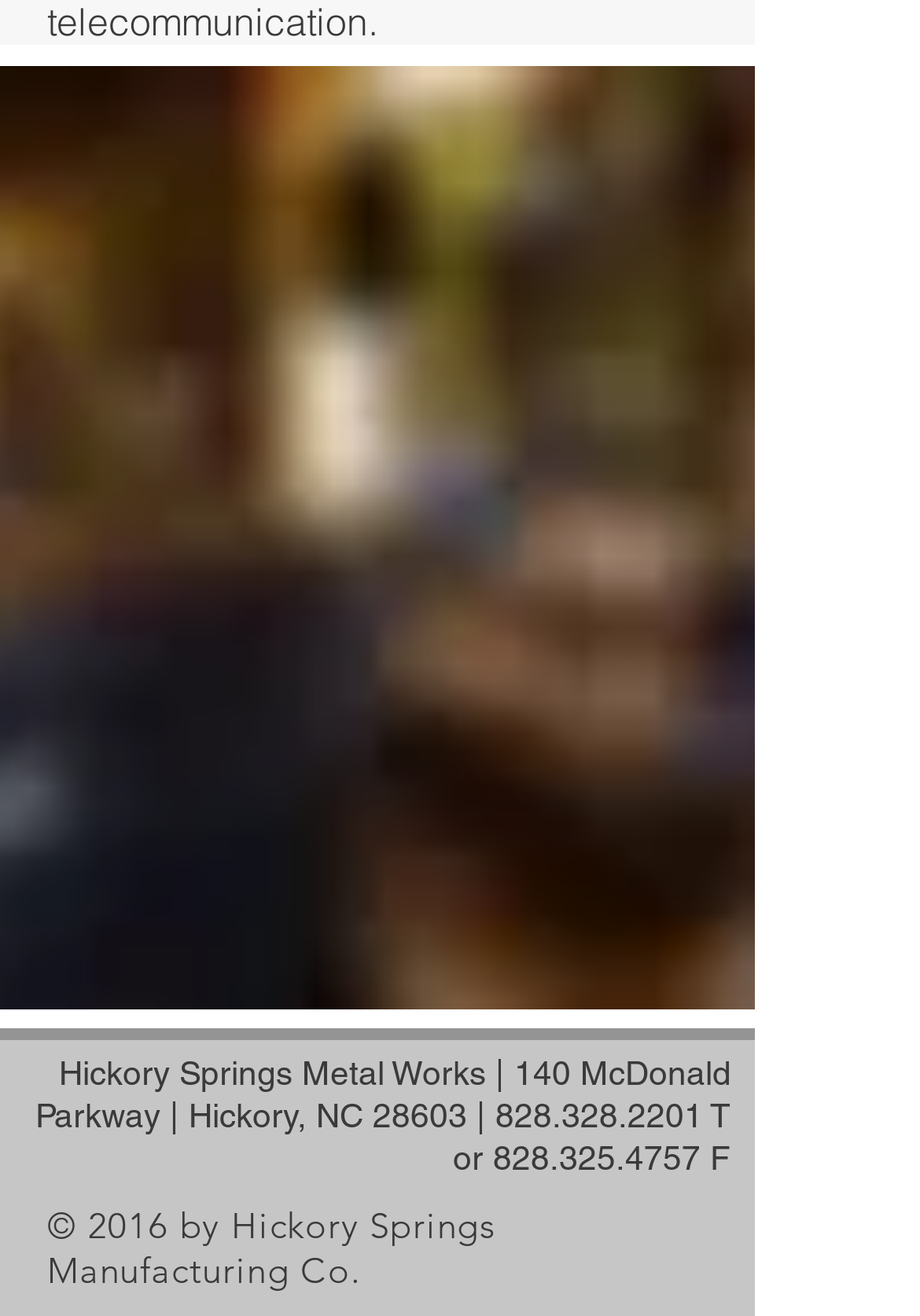Mark the bounding box of the element that matches the following description: "828.328.2201".

[0.538, 0.833, 0.764, 0.862]